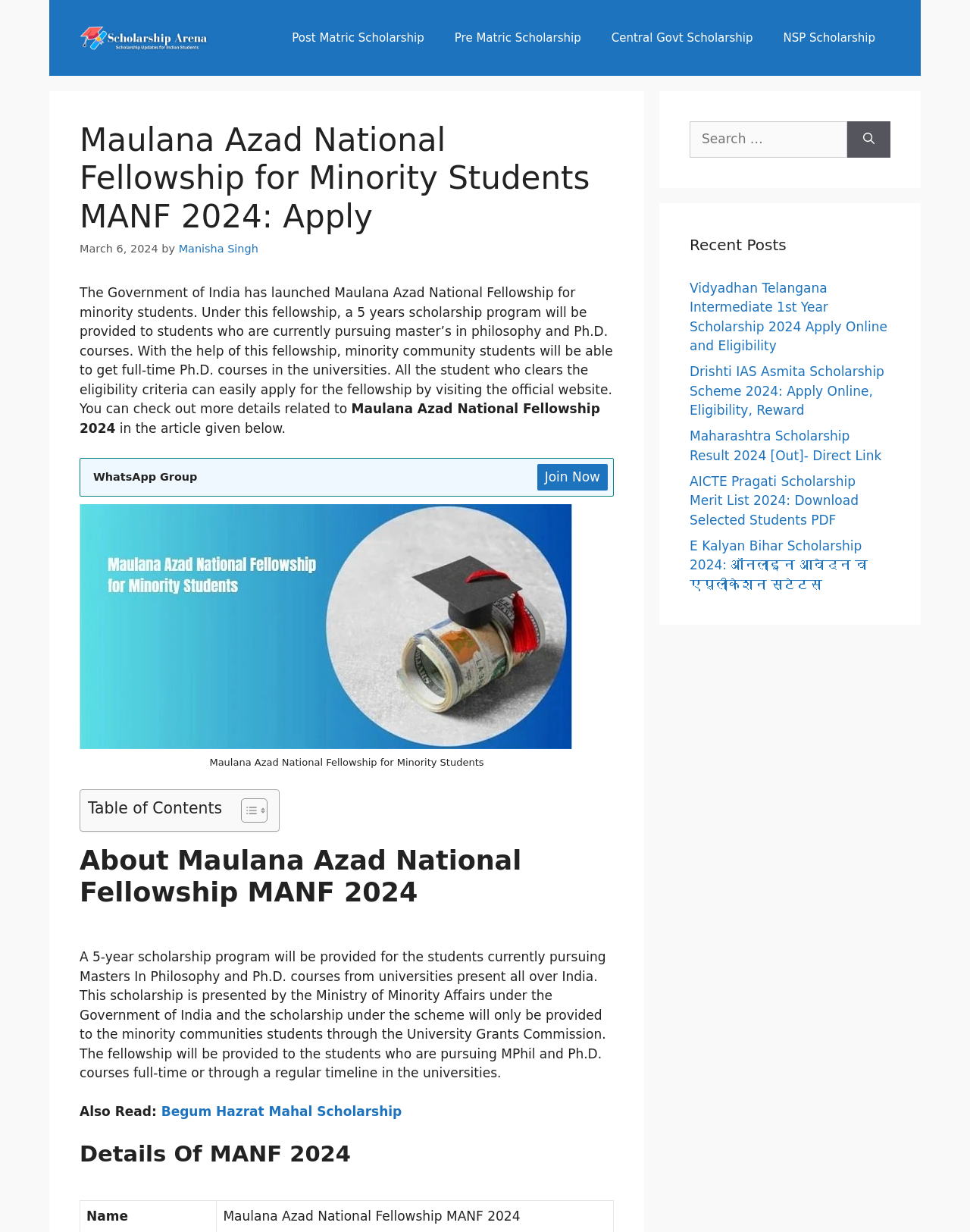Please determine the bounding box coordinates of the area that needs to be clicked to complete this task: 'Click on the link to build zoopker+hbase environment'. The coordinates must be four float numbers between 0 and 1, formatted as [left, top, right, bottom].

None